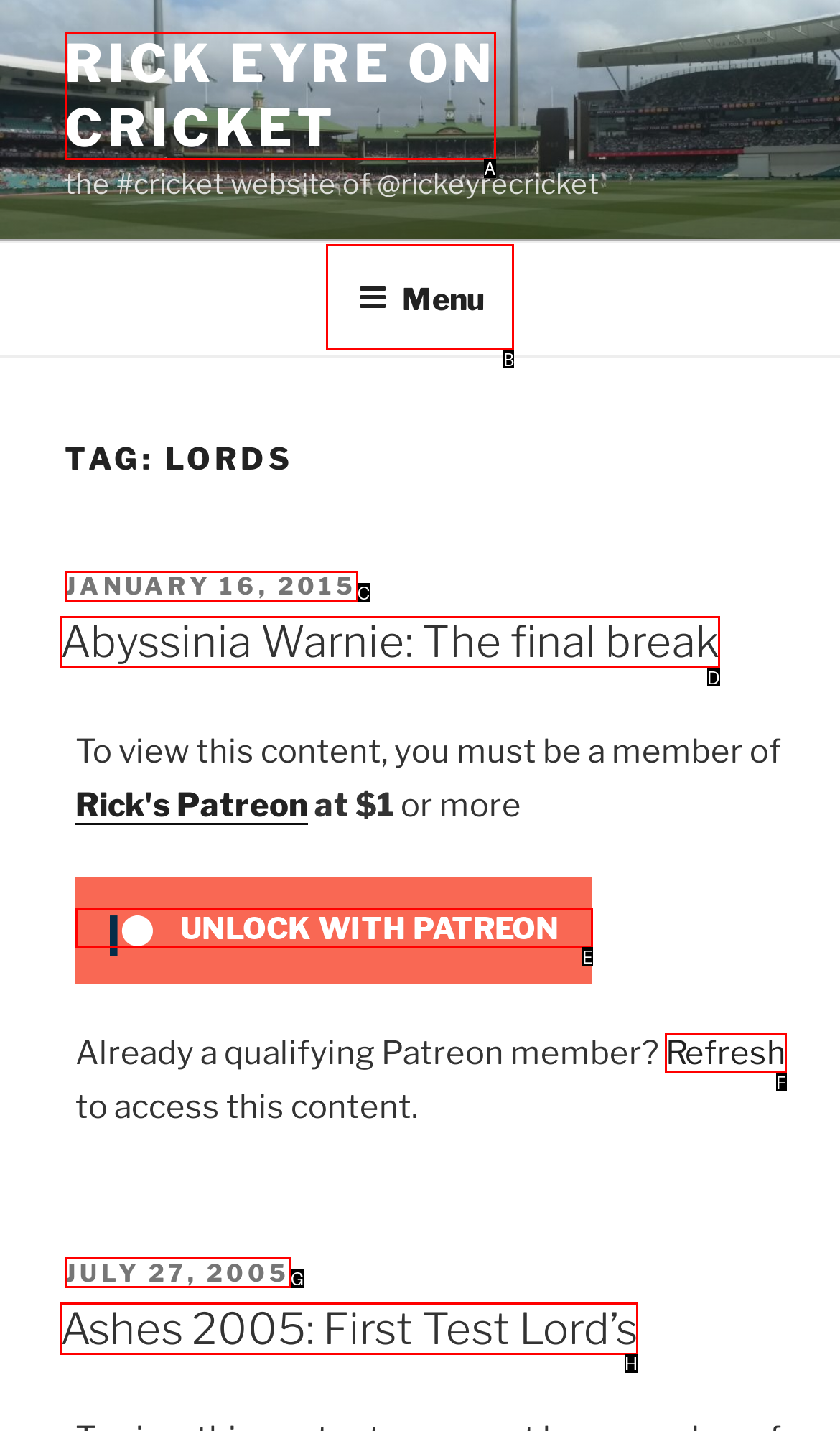Identify which HTML element should be clicked to fulfill this instruction: Click on the 'Refresh' link Reply with the correct option's letter.

F